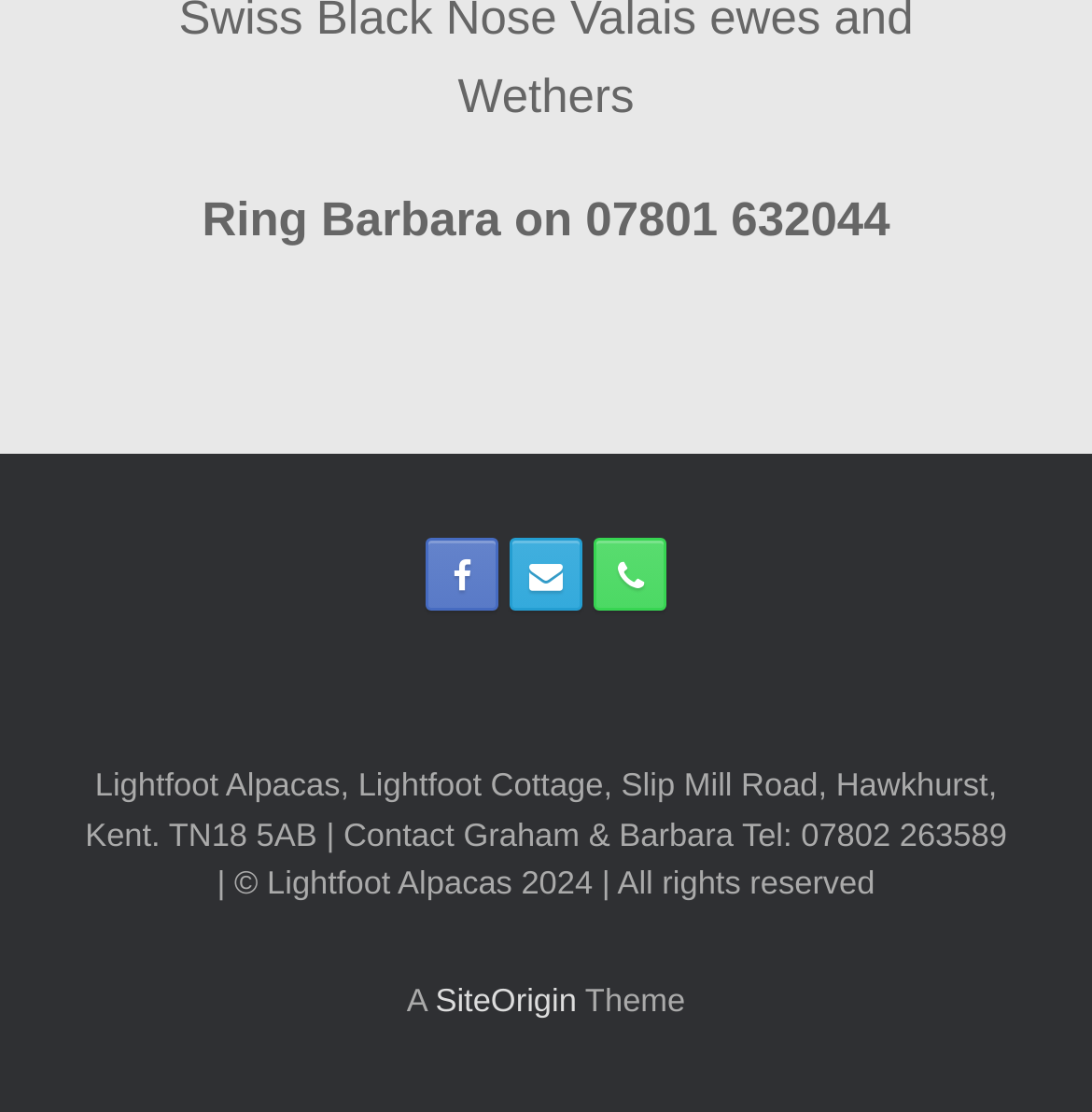Based on the element description: "SiteOrigin", identify the UI element and provide its bounding box coordinates. Use four float numbers between 0 and 1, [left, top, right, bottom].

[0.399, 0.887, 0.528, 0.917]